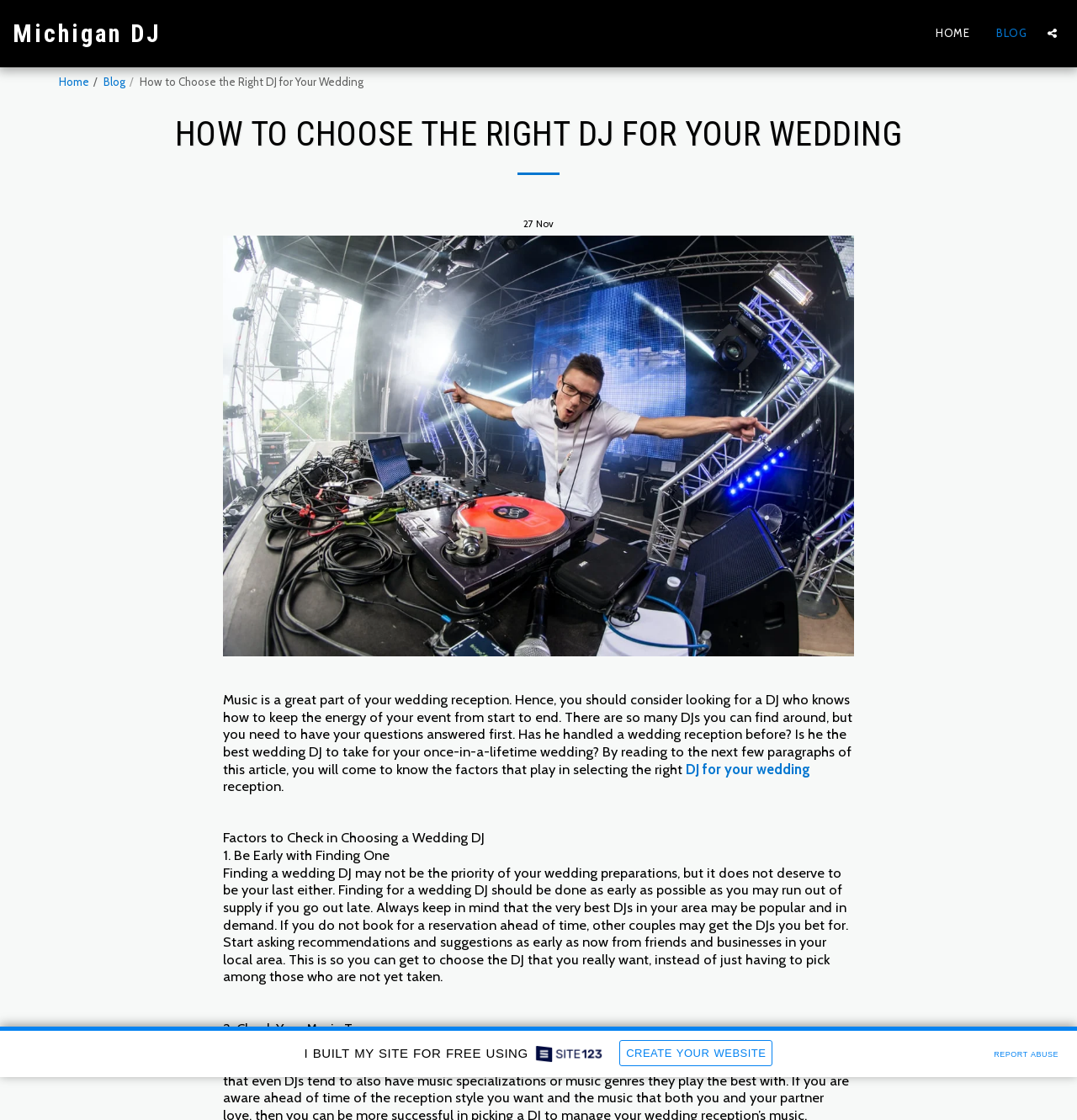Answer with a single word or phrase: 
What is the purpose of finding a wedding DJ early?

To avoid running out of supply